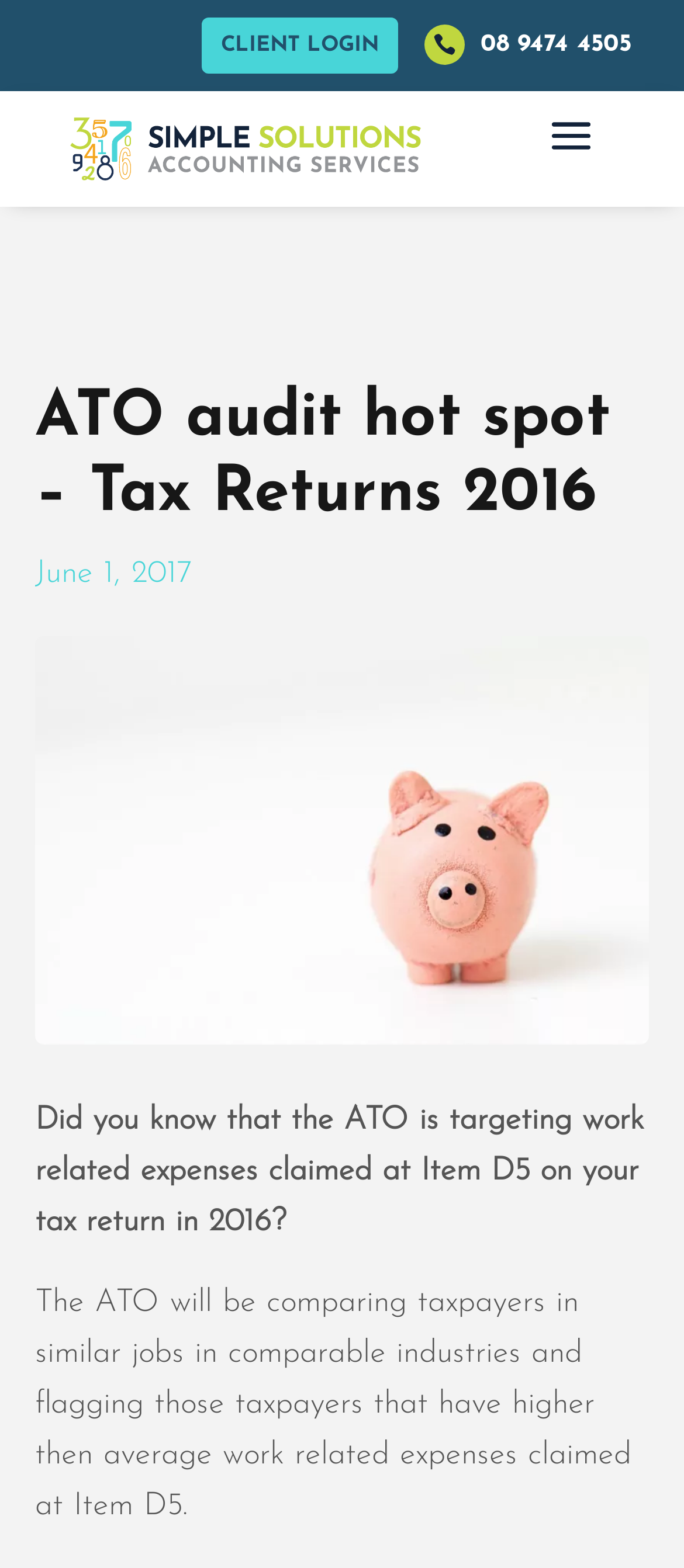What is the ATO targeting according to the webpage?
Kindly give a detailed and elaborate answer to the question.

I found the information by looking at the StaticText element with the text 'The ATO will be comparing taxpayers in similar jobs in comparable industries and flagging those taxpayers that have higher then average work related expenses claimed at Item D5.' which is located at the bottom of the webpage.